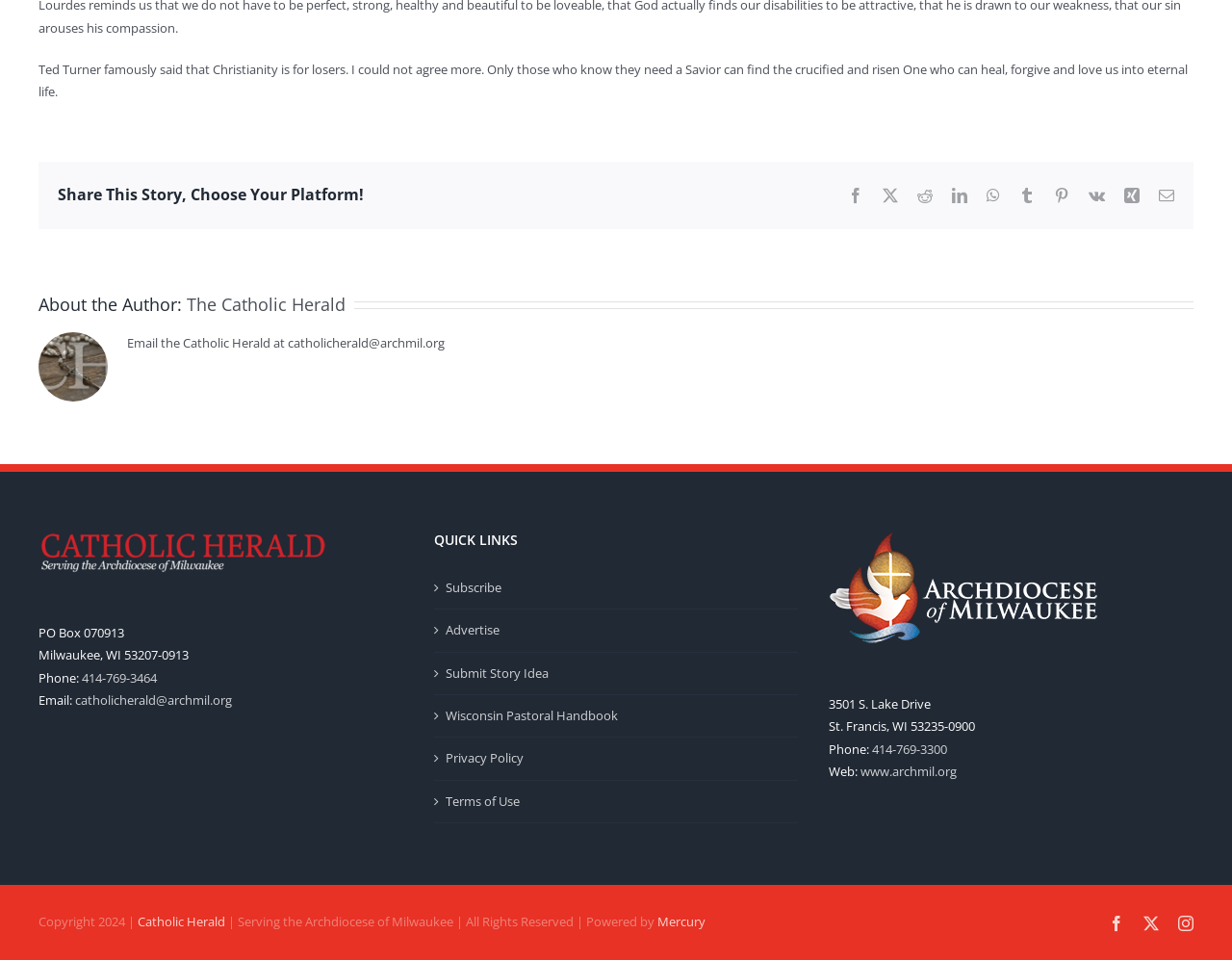Given the element description Privacy Policy, specify the bounding box coordinates of the corresponding UI element in the format (top-left x, top-left y, bottom-right x, bottom-right y). All values must be between 0 and 1.

[0.361, 0.779, 0.64, 0.802]